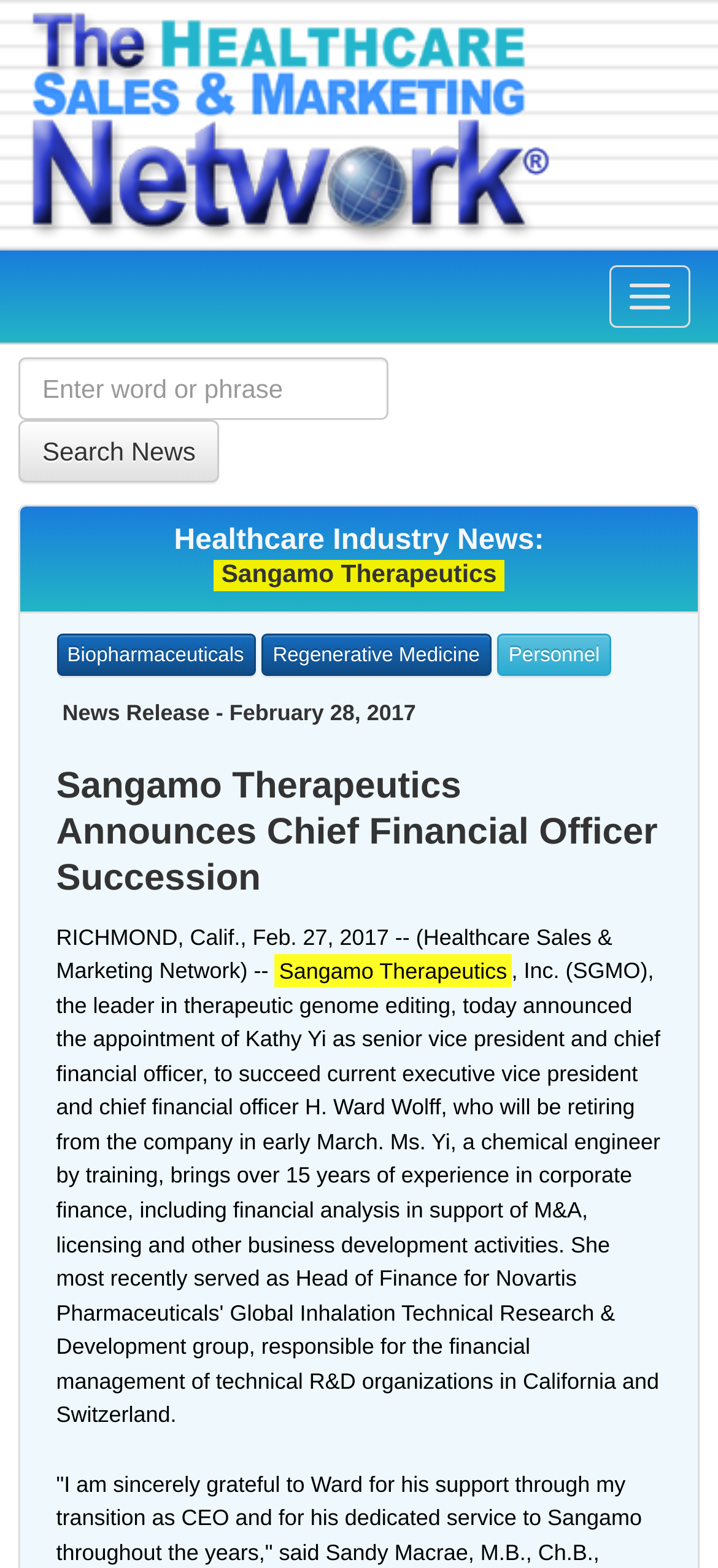Point out the bounding box coordinates of the section to click in order to follow this instruction: "Click on Australian citizens - Consular services and travelling abroad".

None